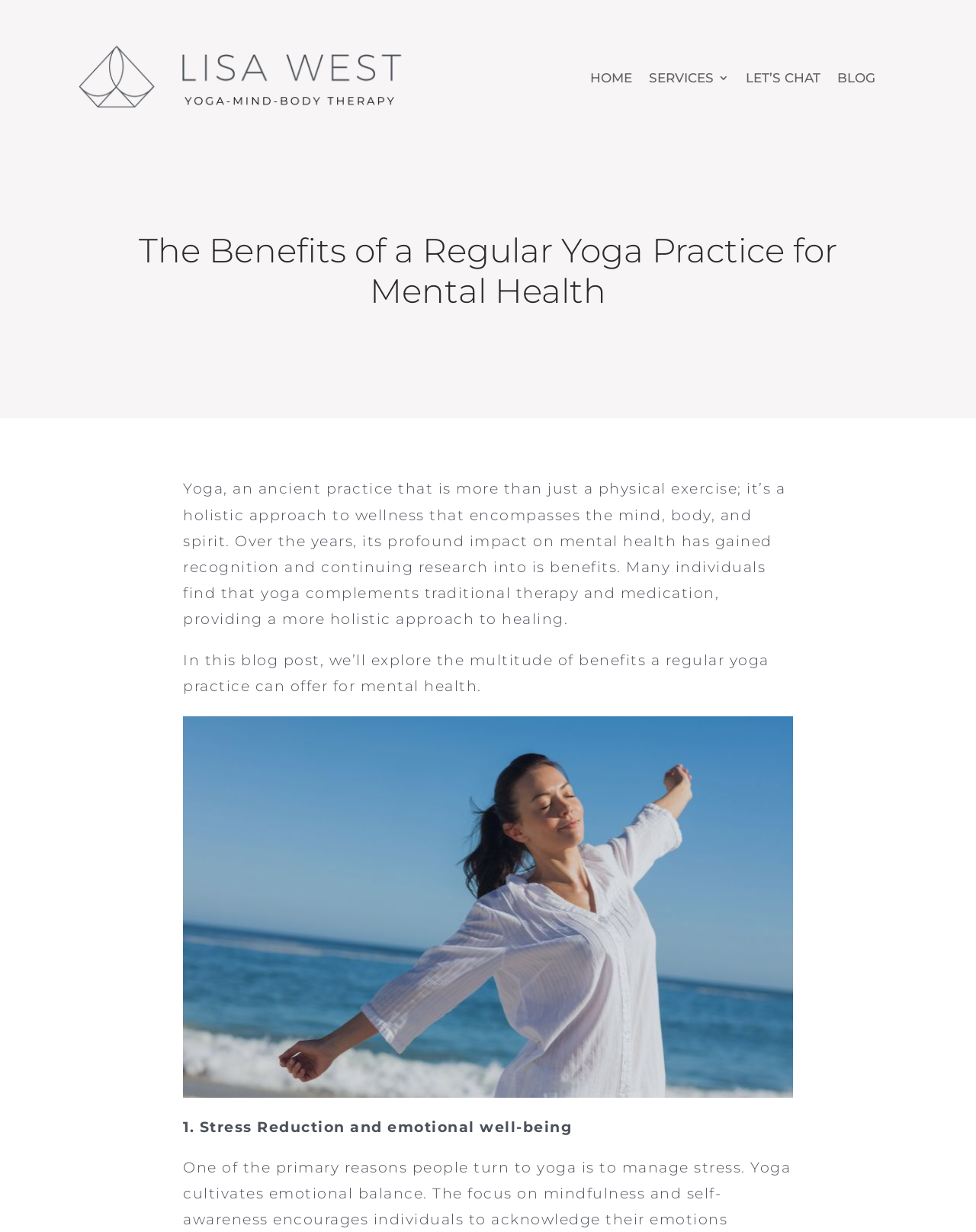Could you identify the text that serves as the heading for this webpage?

The Benefits of a Regular Yoga Practice for Mental Health